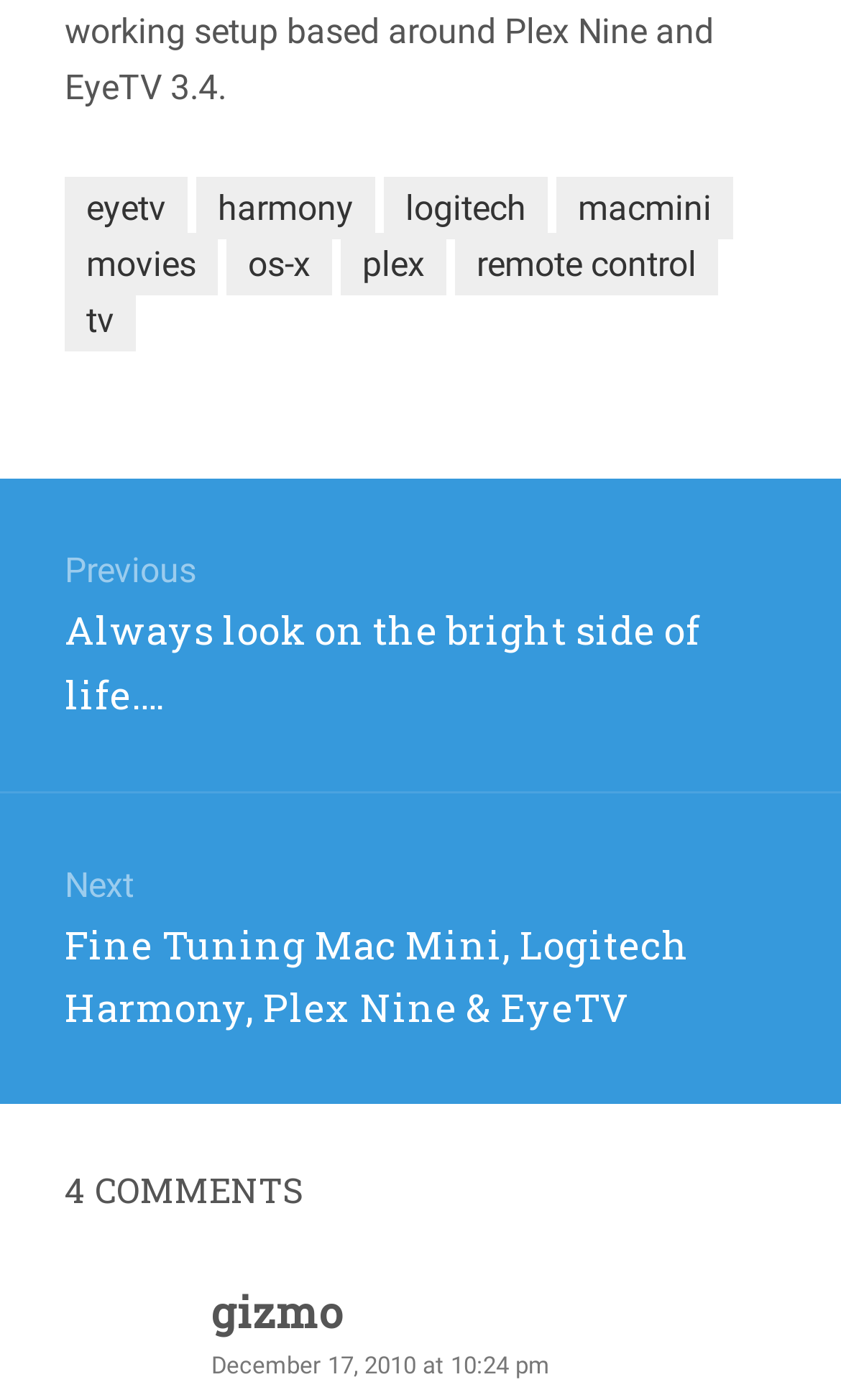Respond with a single word or phrase for the following question: 
What is the purpose of the 'Previous post' and 'Next post' links?

Navigation